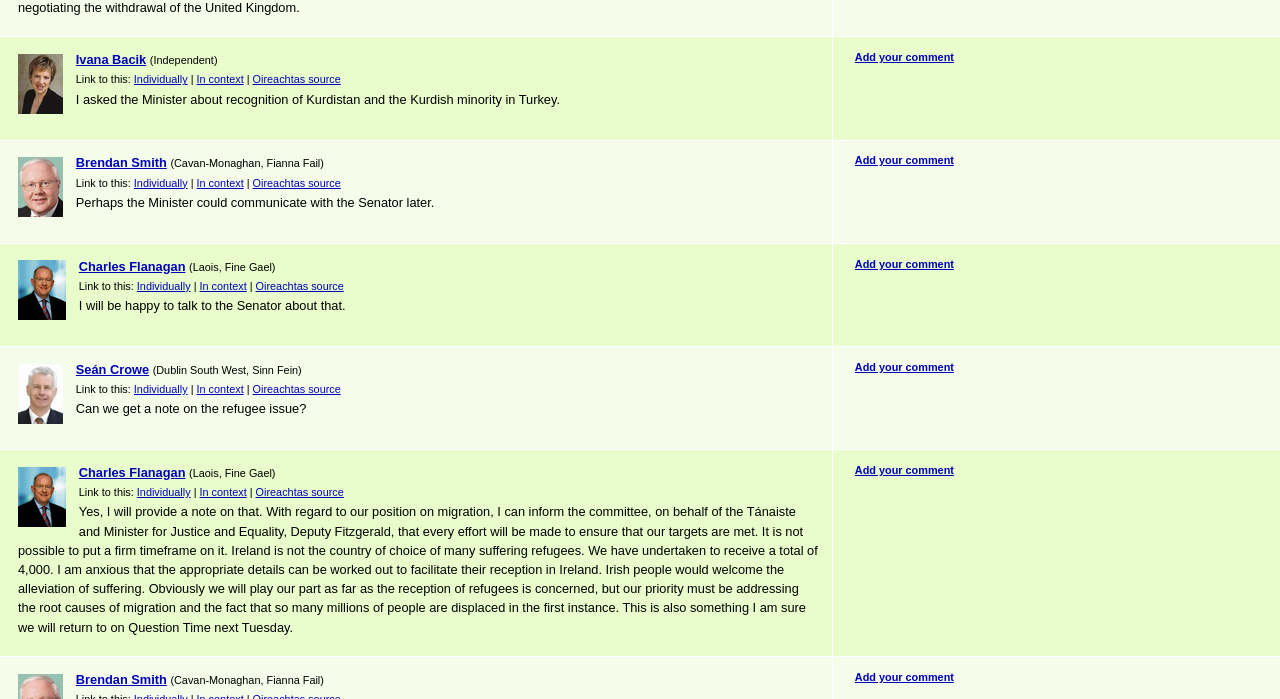Please reply to the following question with a single word or a short phrase:
What is the topic of discussion in the webpage?

Refugee issue